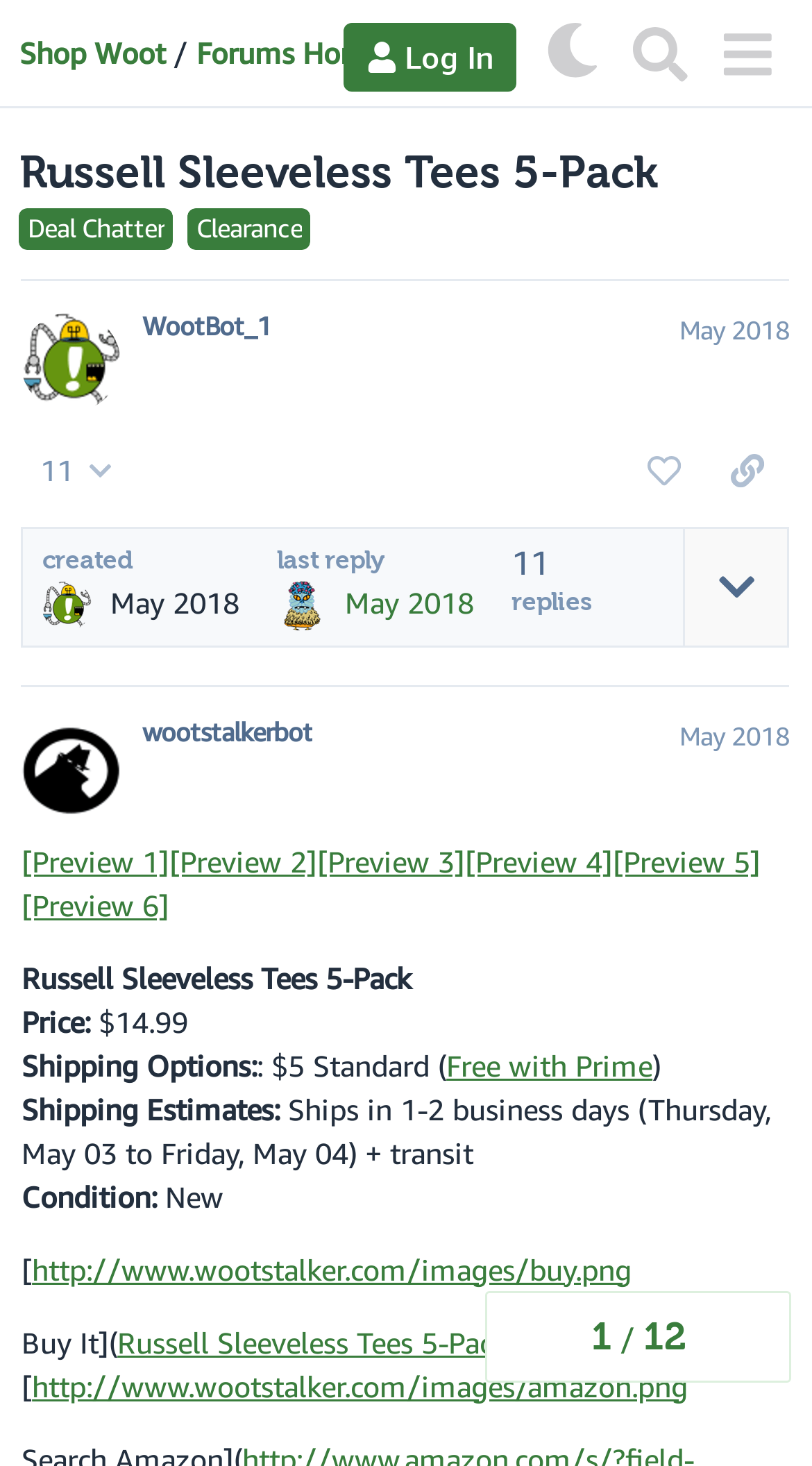Respond to the question below with a single word or phrase: What is the shipping estimate for the product?

1-2 business days